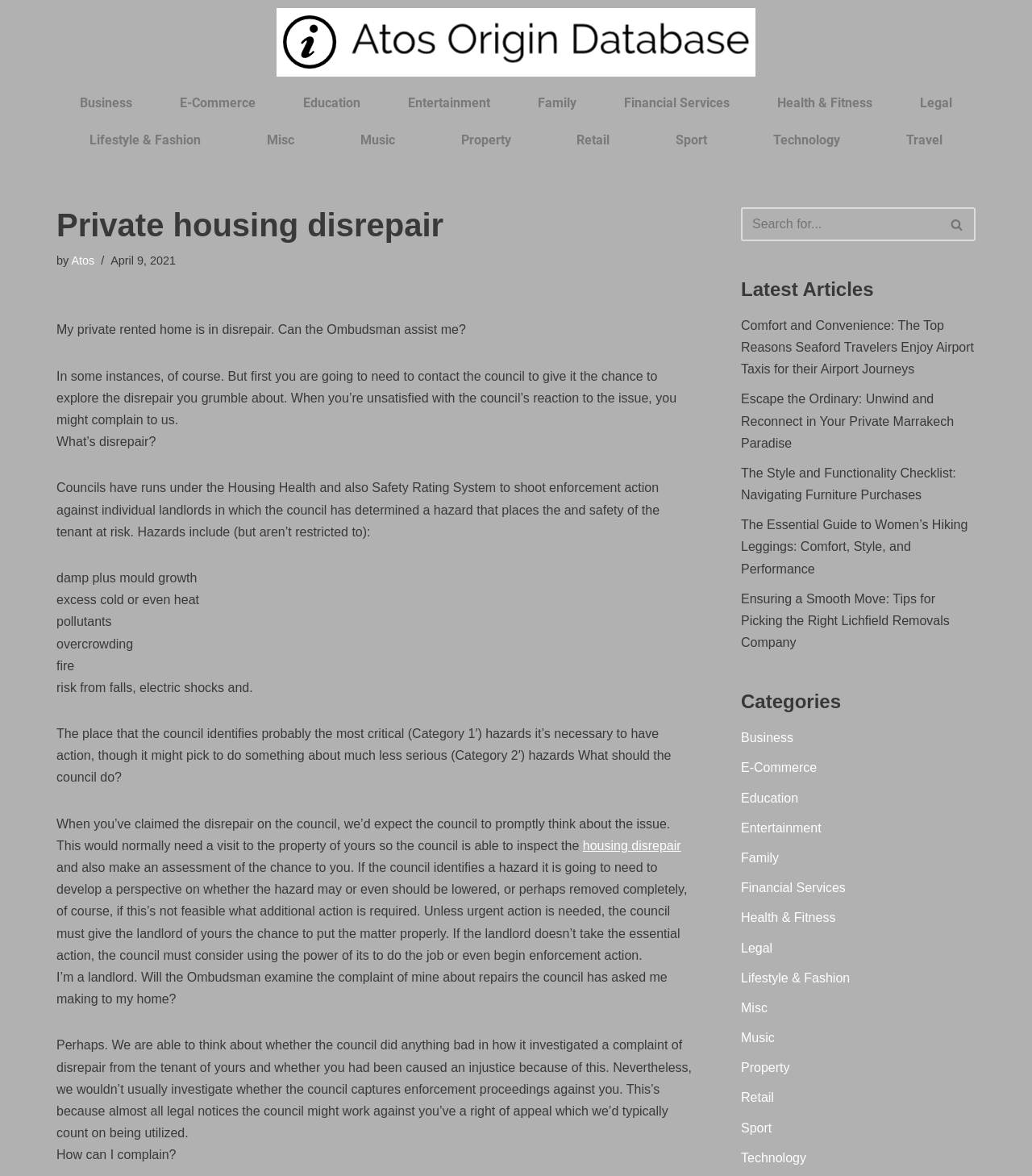Highlight the bounding box coordinates of the element you need to click to perform the following instruction: "Read 'Private housing disrepair'."

[0.055, 0.176, 0.671, 0.206]